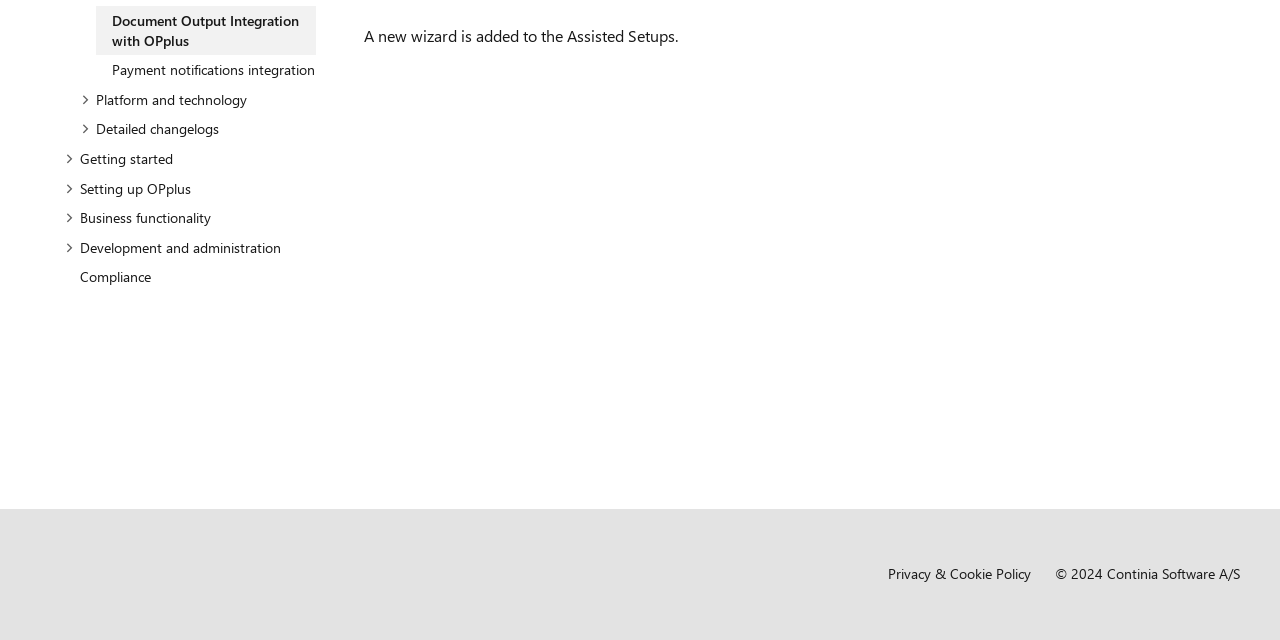Determine the bounding box coordinates for the UI element with the following description: "Detailed changelogs". The coordinates should be four float numbers between 0 and 1, represented as [left, top, right, bottom].

[0.062, 0.179, 0.247, 0.225]